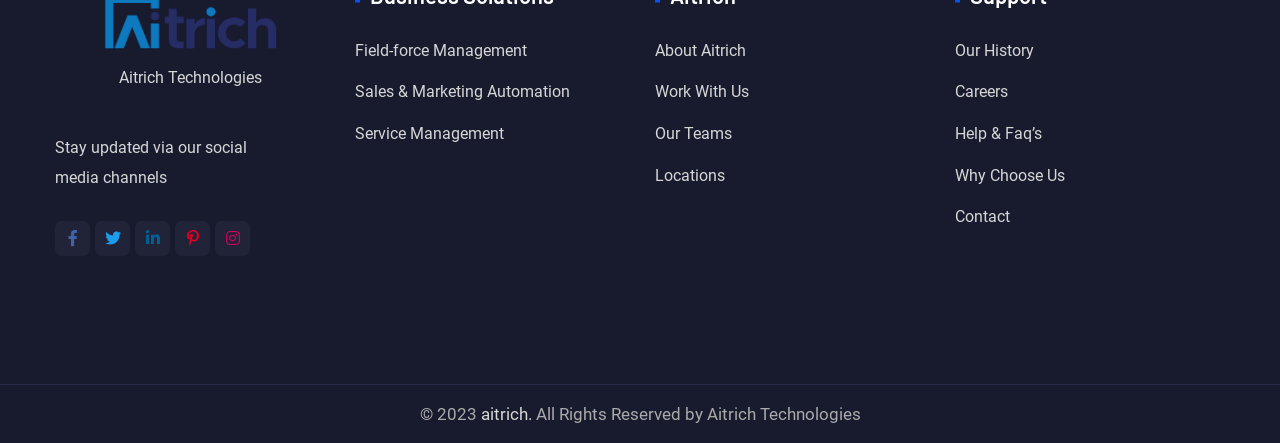Specify the bounding box coordinates of the area that needs to be clicked to achieve the following instruction: "Click the link '950'".

None